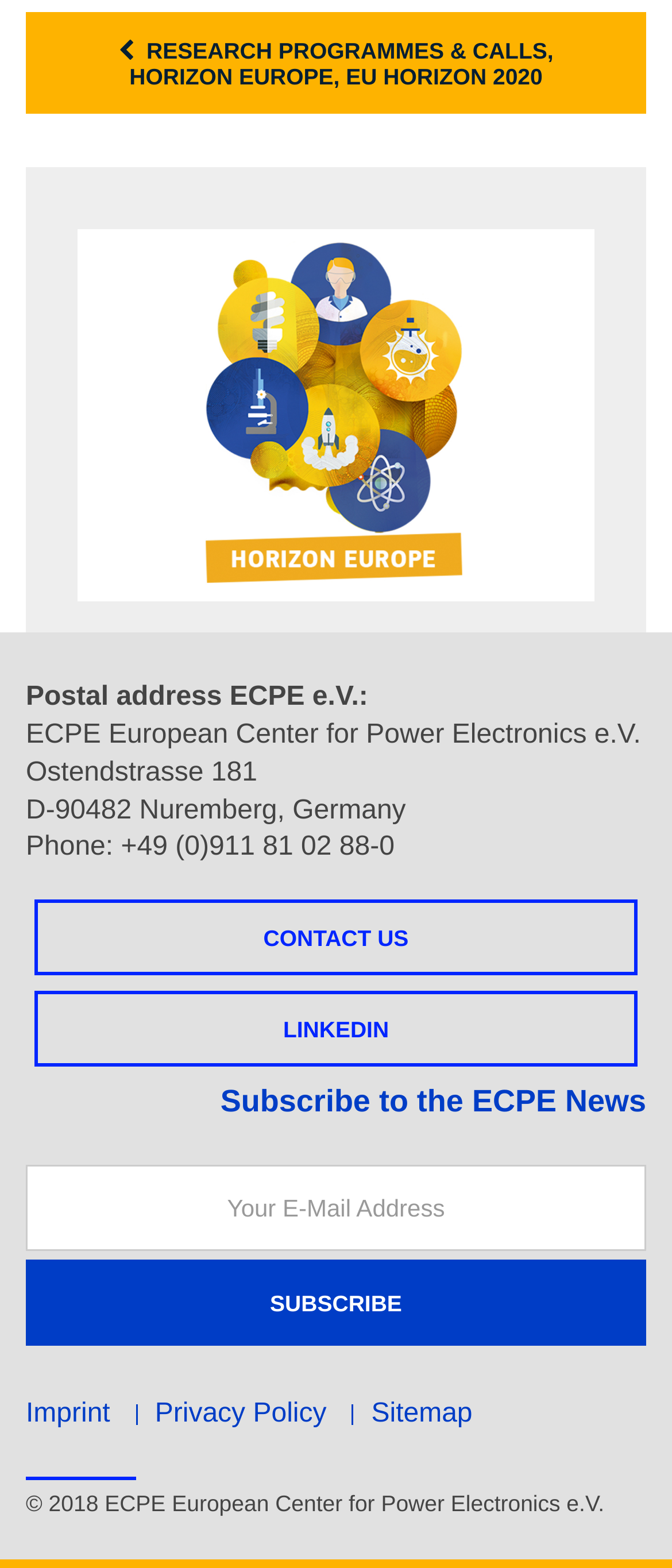Identify the bounding box coordinates of the clickable section necessary to follow the following instruction: "View the 'RESEARCH PROGRAMMES & CALLS' page". The coordinates should be presented as four float numbers from 0 to 1, i.e., [left, top, right, bottom].

[0.038, 0.007, 0.962, 0.072]